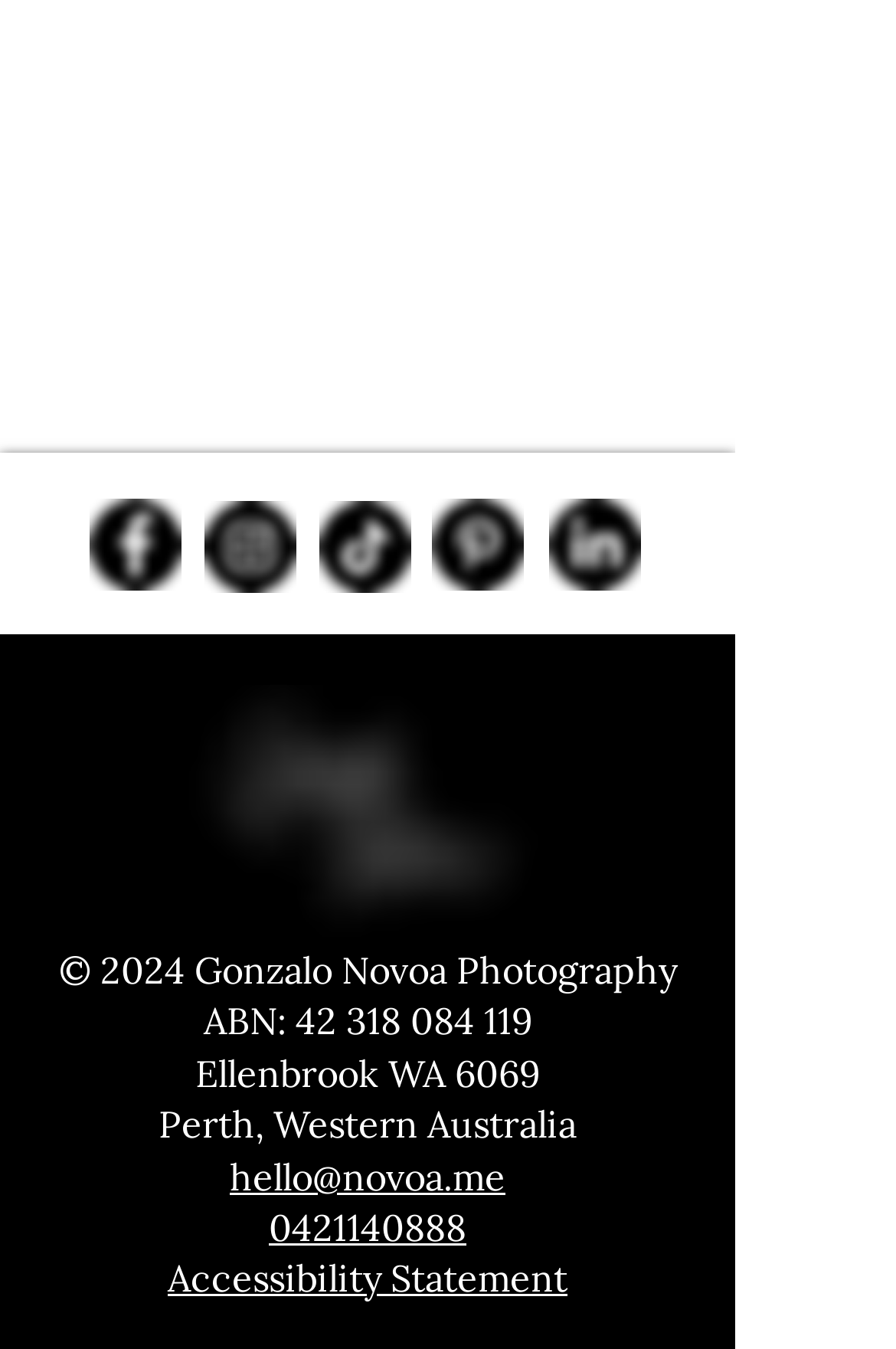What is the ABN of the photographer?
Deliver a detailed and extensive answer to the question.

I found the ABN '42 318 084 119' mentioned in the text, which is likely the Australian Business Number of the photographer's business.